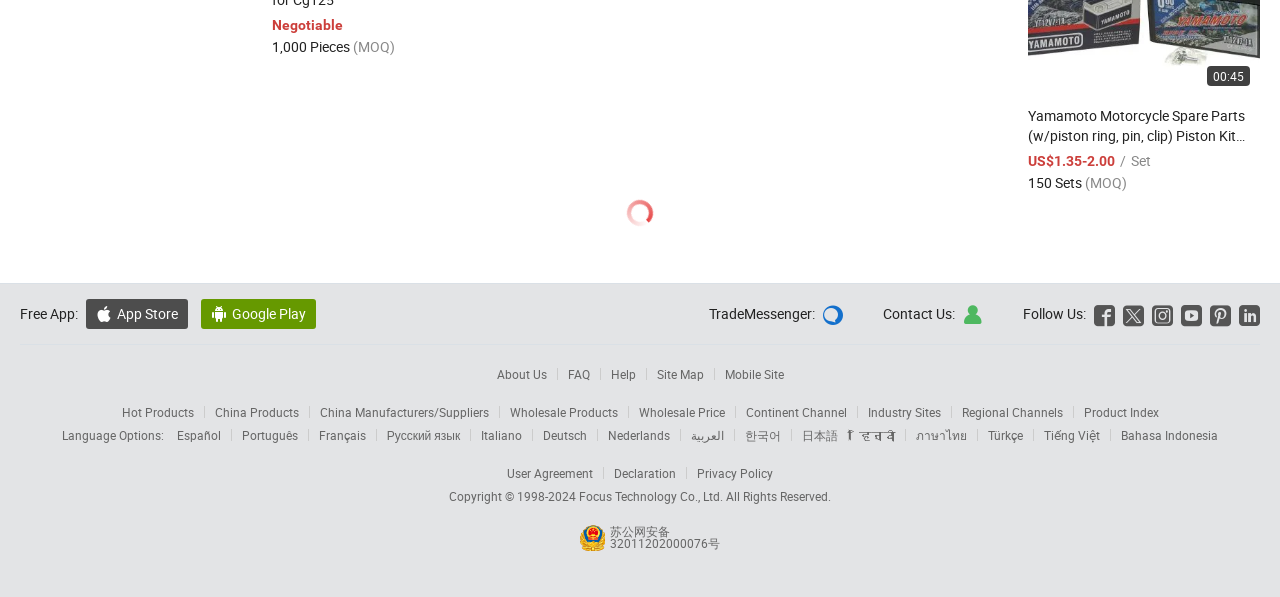Identify the bounding box coordinates for the element that needs to be clicked to fulfill this instruction: "Check out The Ruby Suns". Provide the coordinates in the format of four float numbers between 0 and 1: [left, top, right, bottom].

None